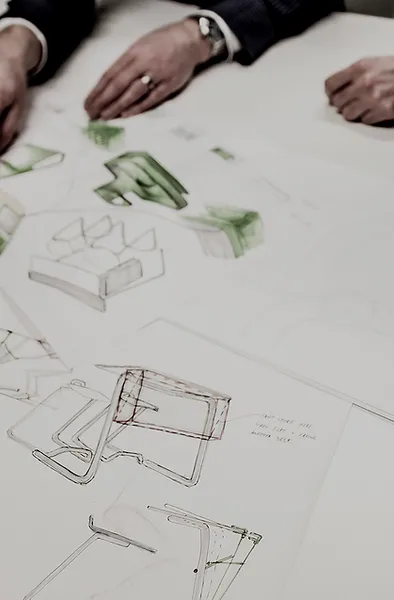How many hands are visible in the image?
Carefully examine the image and provide a detailed answer to the question.

The caption describes the scene as showing two hands, one adorned with a ring, engaged in a collaborative discussion over the designs.